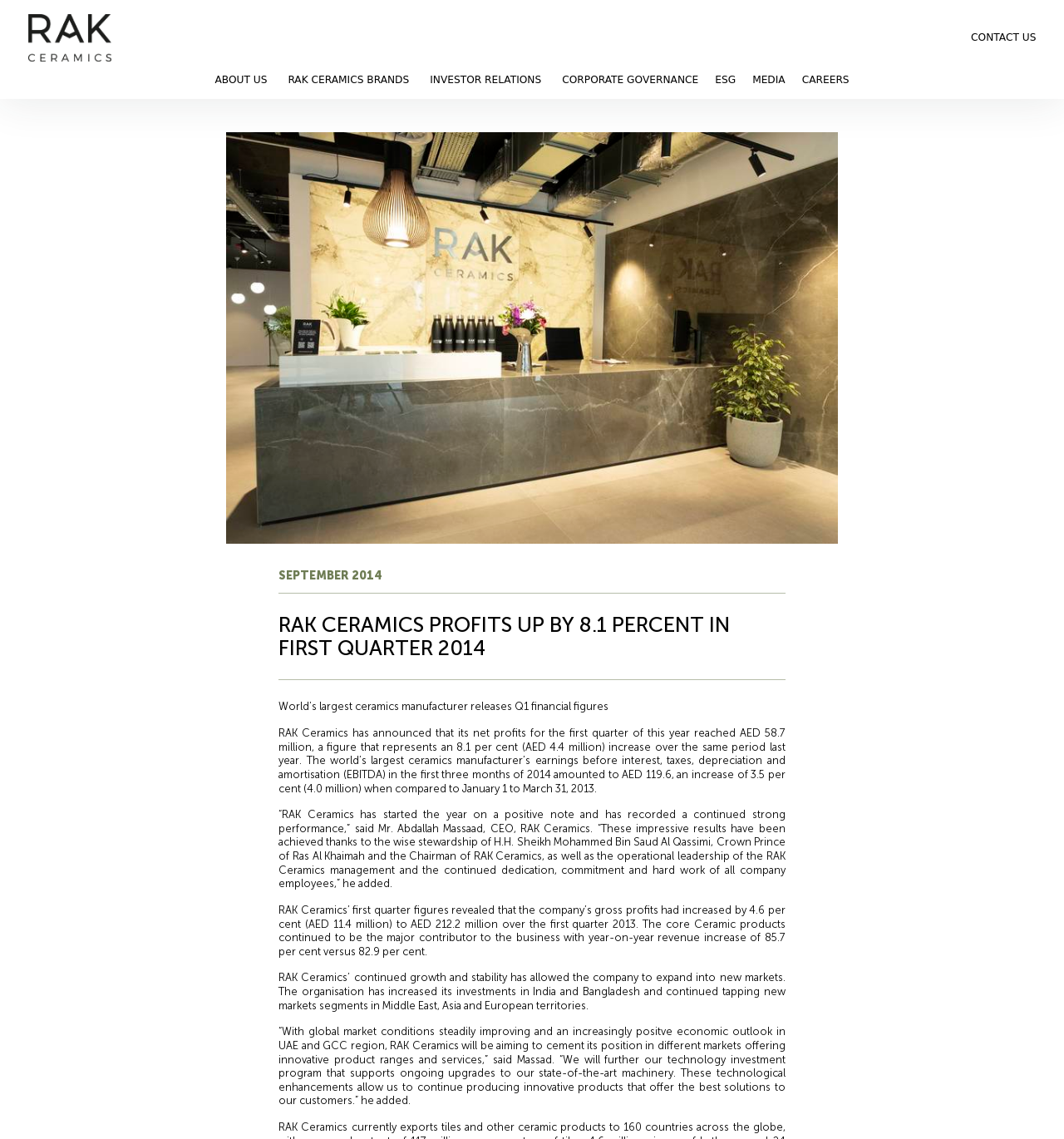Bounding box coordinates are specified in the format (top-left x, top-left y, bottom-right x, bottom-right y). All values are floating point numbers bounded between 0 and 1. Please provide the bounding box coordinate of the region this sentence describes: ESG

[0.664, 0.054, 0.699, 0.087]